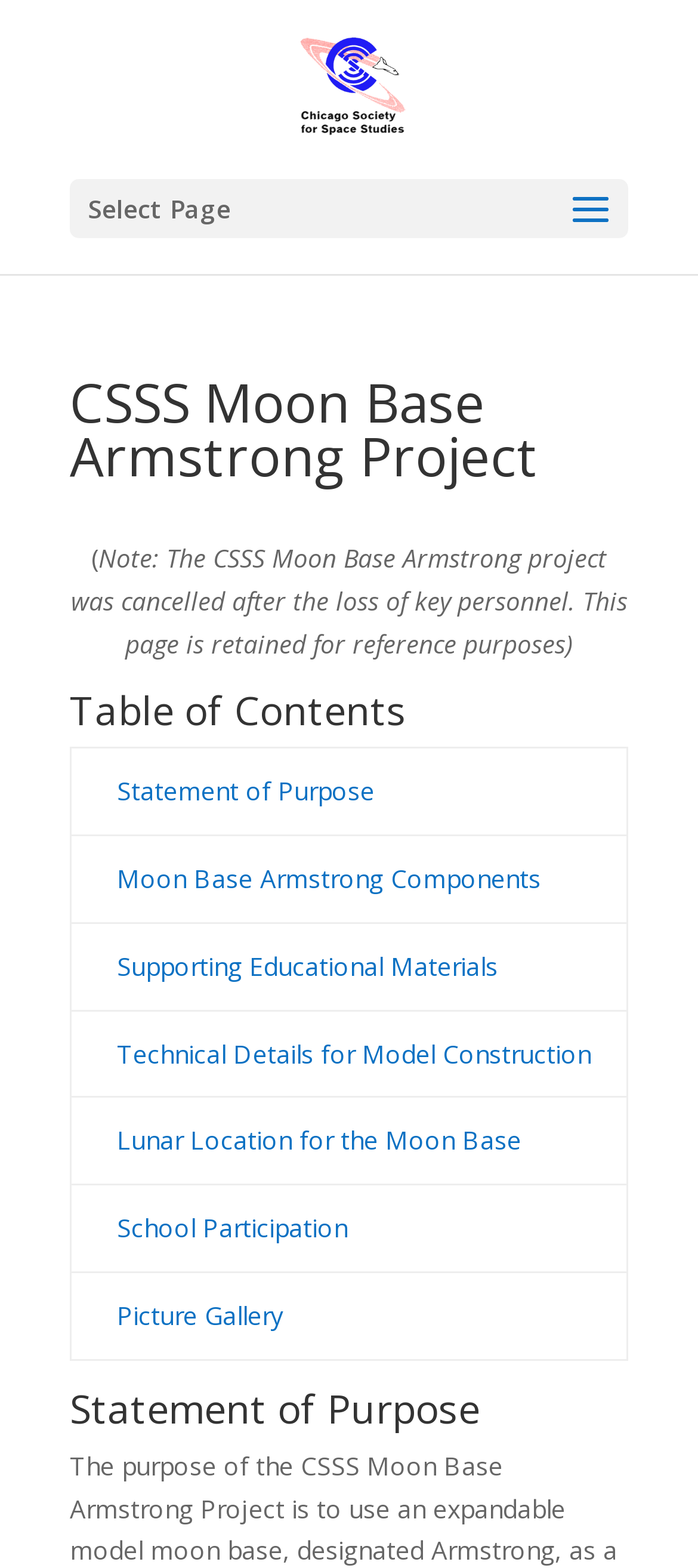Identify the bounding box coordinates of the section that should be clicked to achieve the task described: "view Moon Base Armstrong Components".

[0.167, 0.549, 0.775, 0.571]